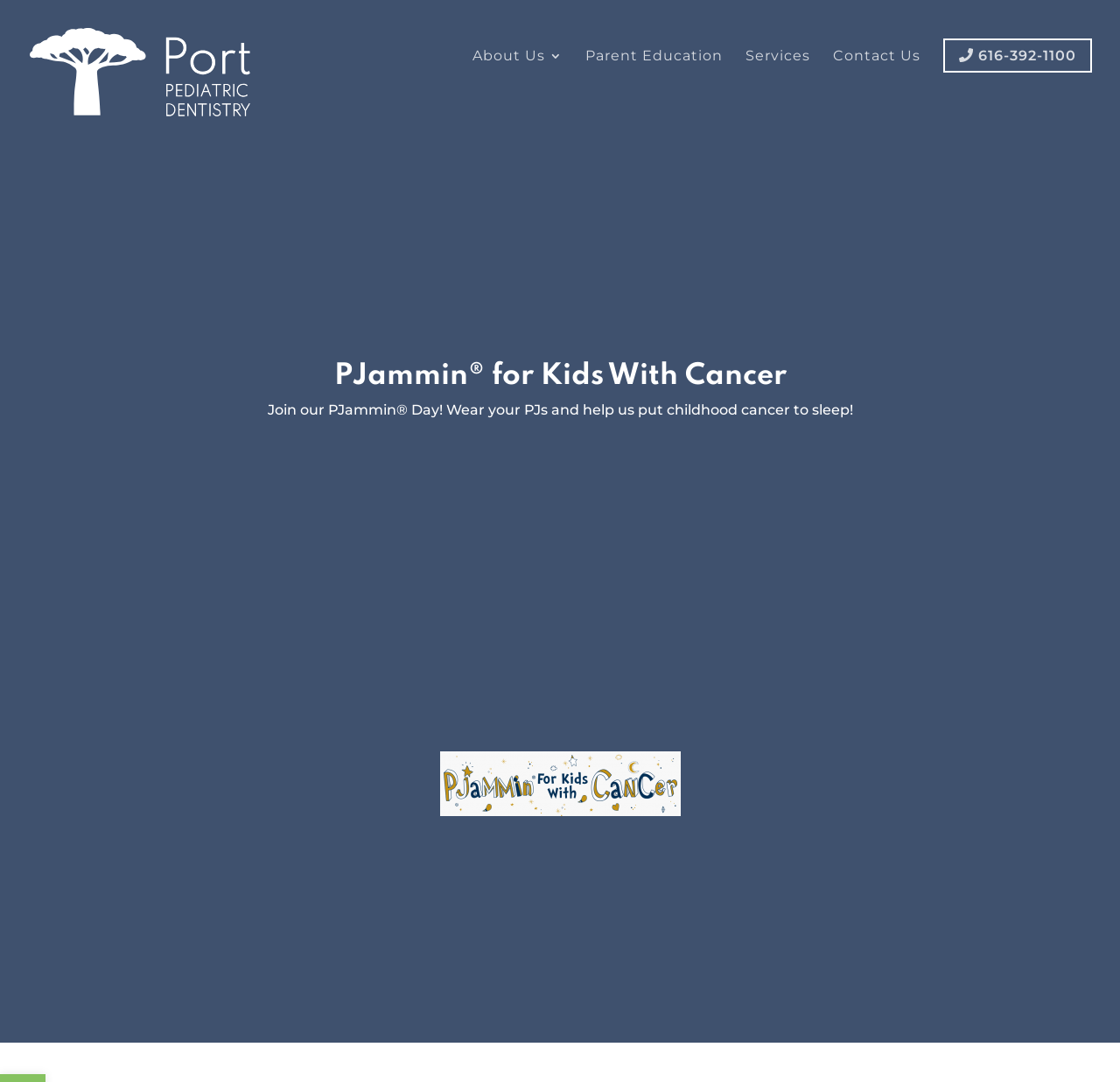Using the information from the screenshot, answer the following question thoroughly:
Is there an image on the webpage?

There is an image on the webpage, specifically the image 'Port Pediatric Dentistry' with bounding box coordinates [0.027, 0.026, 0.224, 0.107].